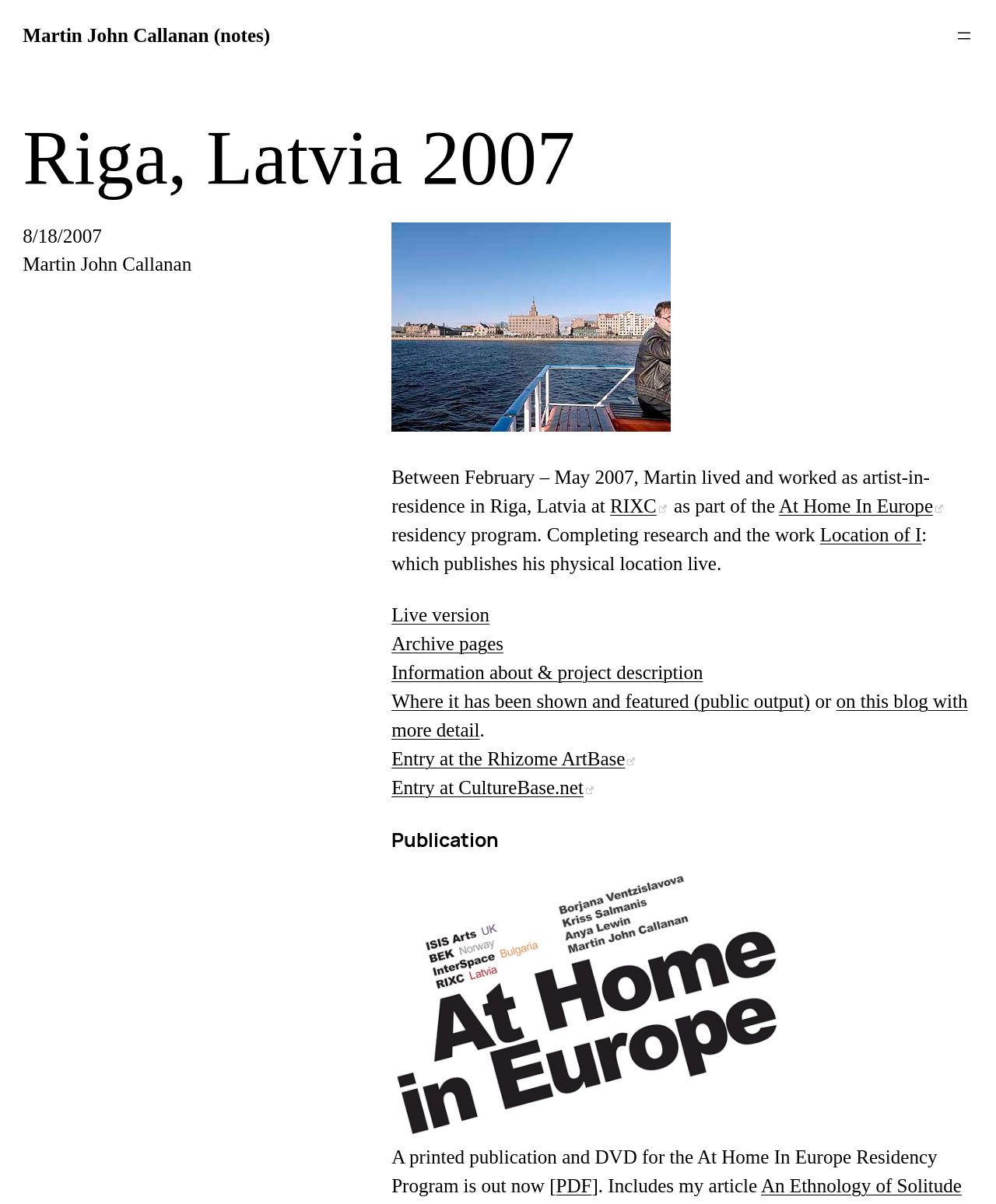Identify the bounding box coordinates for the region to click in order to carry out this instruction: "Visit Martin John Callanan's notes". Provide the coordinates using four float numbers between 0 and 1, formatted as [left, top, right, bottom].

[0.023, 0.021, 0.271, 0.038]